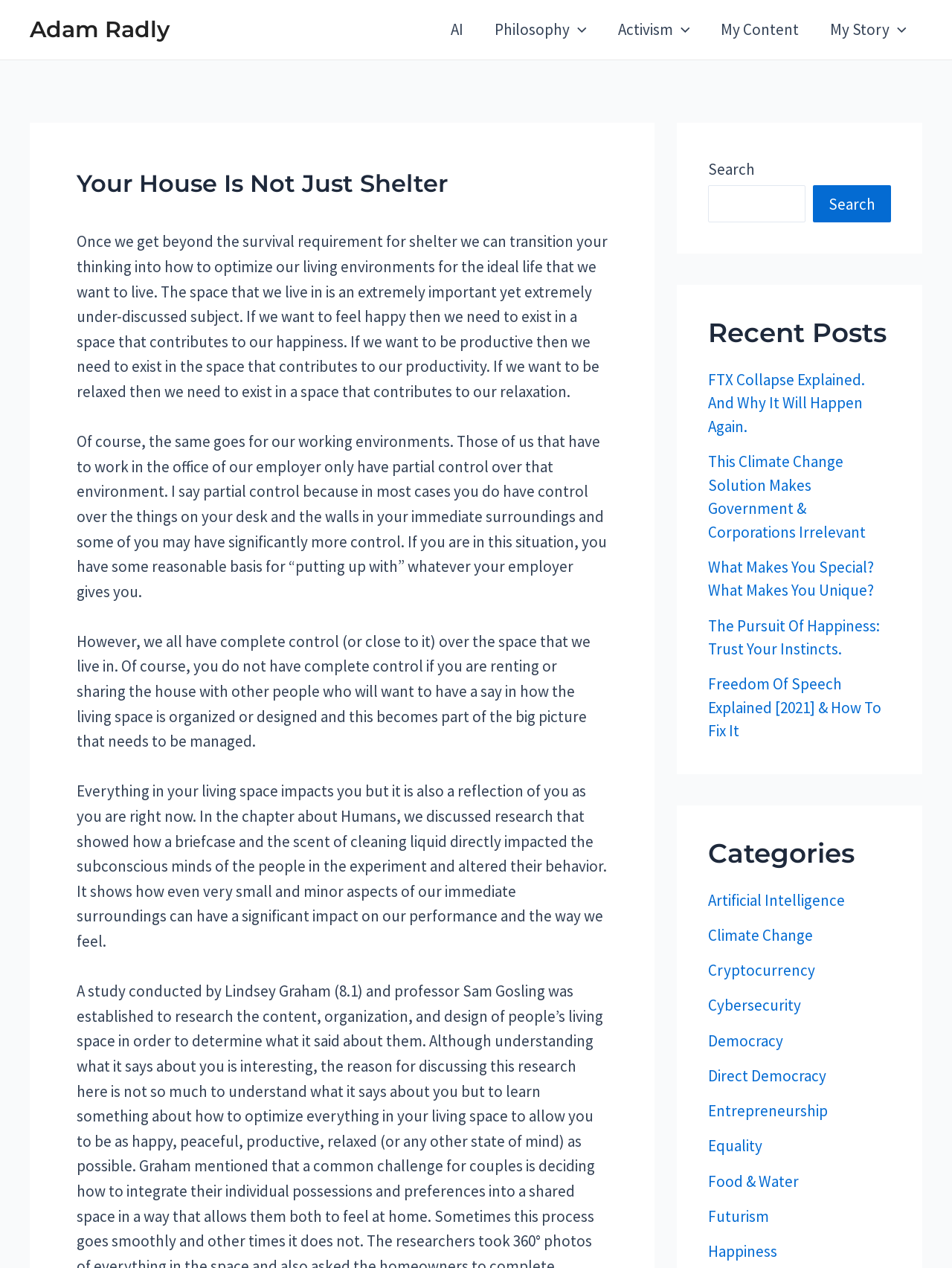Please indicate the bounding box coordinates for the clickable area to complete the following task: "Search for something". The coordinates should be specified as four float numbers between 0 and 1, i.e., [left, top, right, bottom].

[0.744, 0.146, 0.846, 0.176]